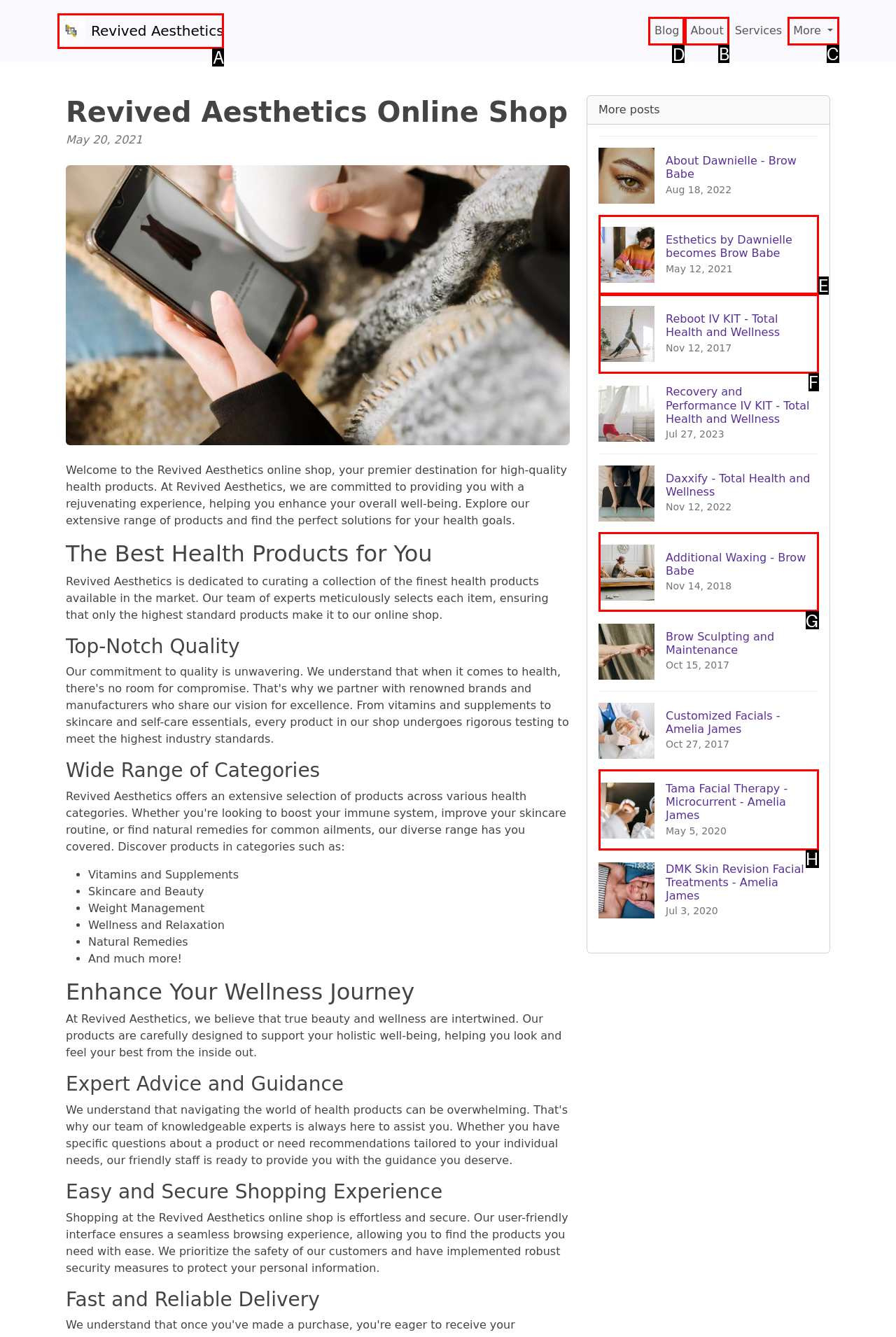For the task "Click the 'Blog' link", which option's letter should you click? Answer with the letter only.

D